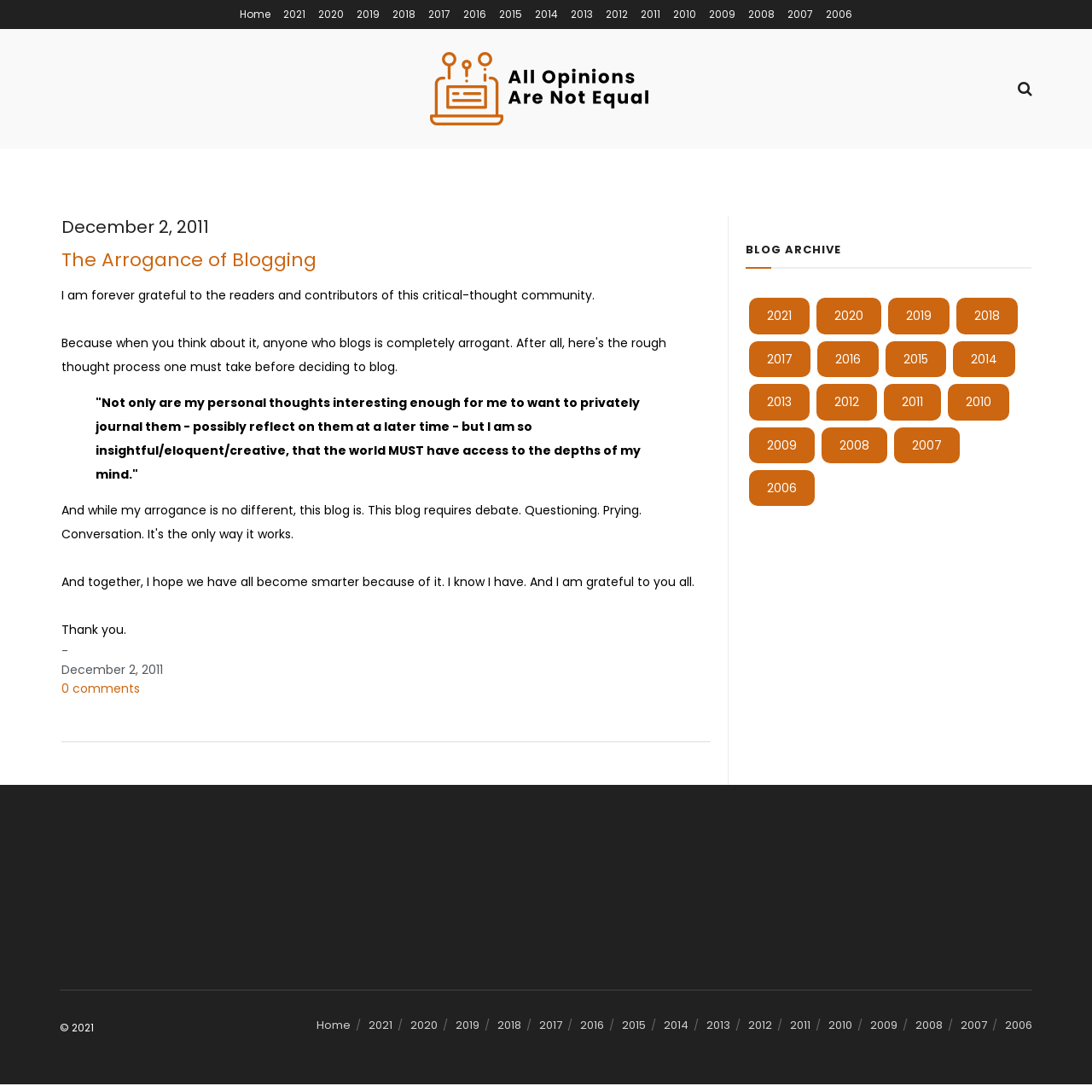Elaborate on the different components and information displayed on the webpage.

This webpage is a blog titled "The Arrogance of Blogging – My Blog". At the top, there is a row of links to different years, from 2006 to 2021, which likely serve as an archive of past blog posts. Below this row, there is a prominent link to "Critical Thinking Blog: All Opinions Are Not Equal" with an accompanying image.

The main content of the page is a blog post titled "The Arrogance of Blogging" dated December 2, 2011. The post begins with a quote in a blockquote format, which is a humorous take on the idea of blogging. The author expresses gratitude to their readers and contributors, stating that they have become smarter because of the community. The post concludes with a simple "Thank you" and a dash.

To the right of the main content, there is a sidebar with a heading "BLOG ARCHIVE" that lists links to different years, similar to the top row. Below this, there is a list marker and a series of links to different years, from 2021 to 2006.

At the very bottom of the page, there is a row of links to different years, similar to the top row, and a copyright notice "© 2021" at the bottom left.